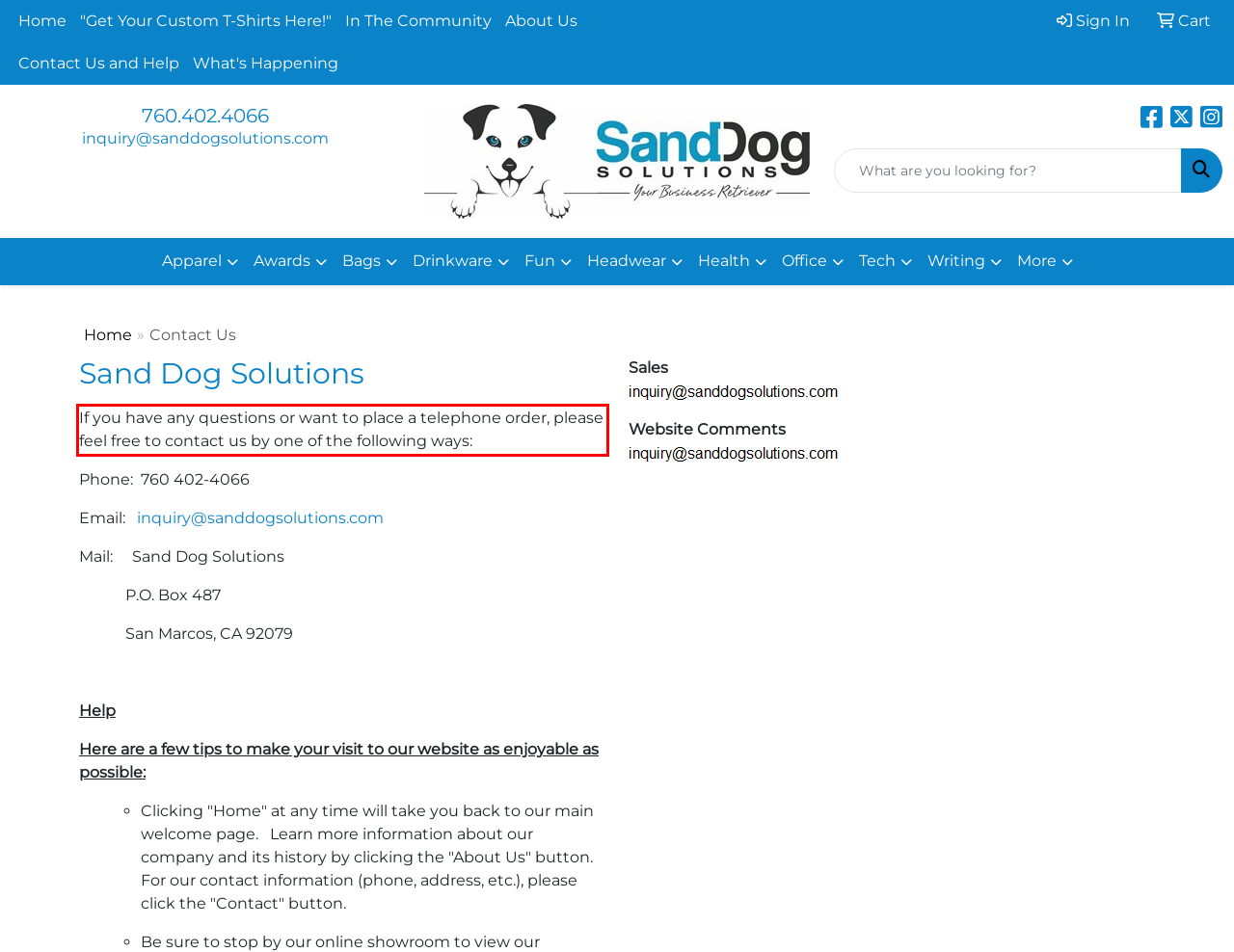View the screenshot of the webpage and identify the UI element surrounded by a red bounding box. Extract the text contained within this red bounding box.

If you have any questions or want to place a telephone order, please feel free to contact us by one of the following ways: